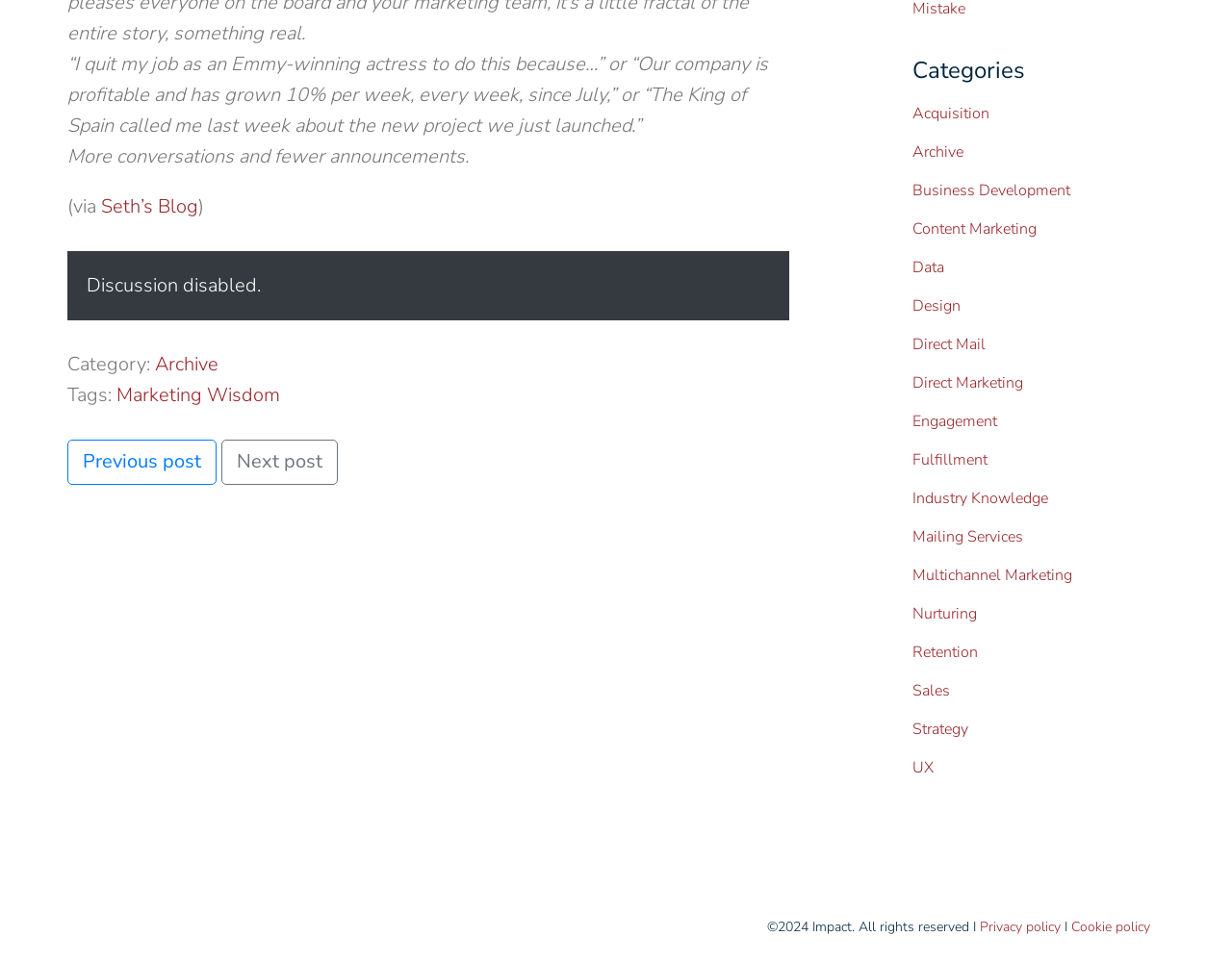Determine the bounding box coordinates of the UI element described by: "Nurturing".

[0.74, 0.627, 0.793, 0.649]